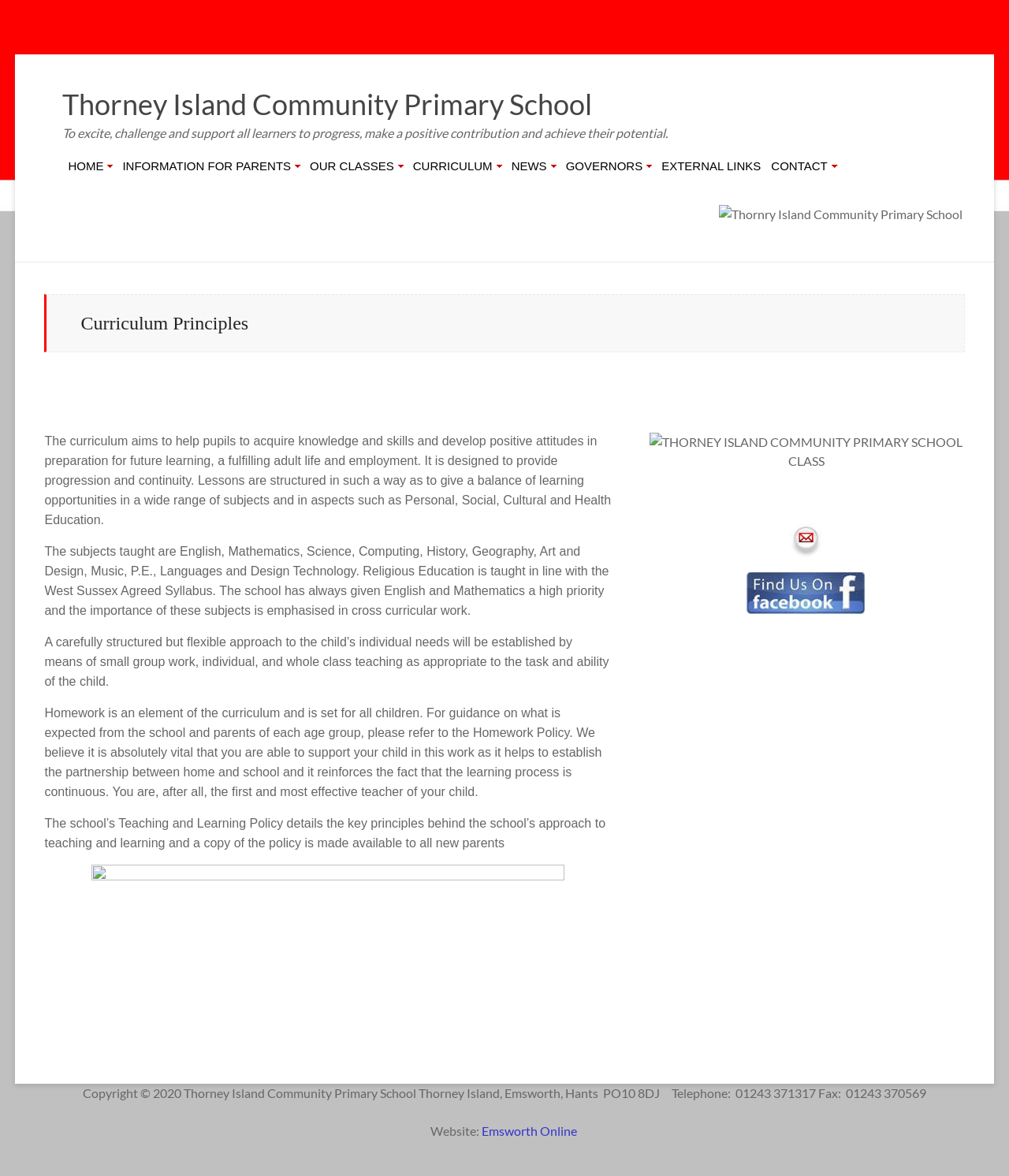Find the bounding box coordinates of the element you need to click on to perform this action: 'View the CURRICULUM page'. The coordinates should be represented by four float values between 0 and 1, in the format [left, top, right, bottom].

[0.405, 0.132, 0.501, 0.15]